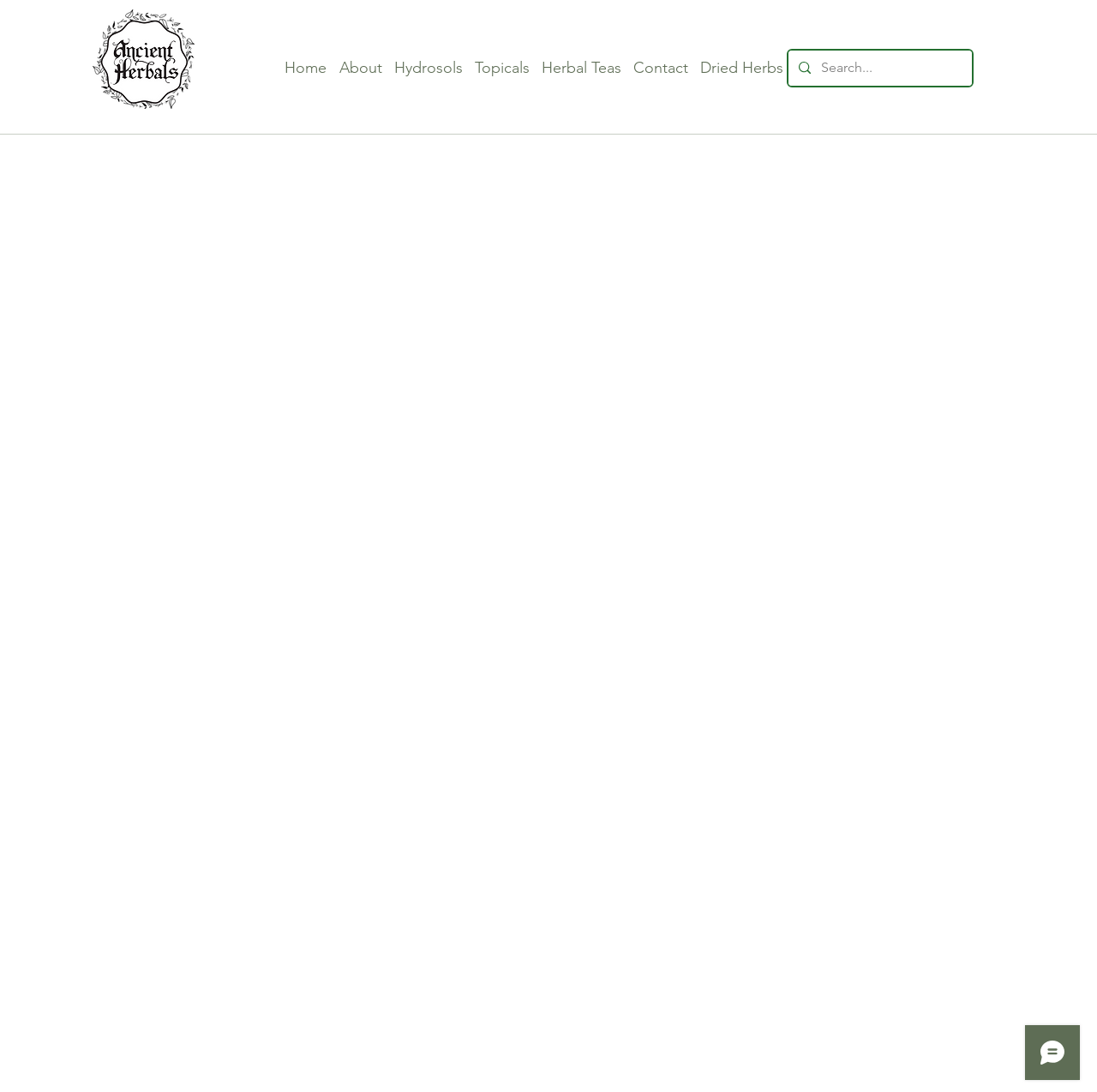Please determine the bounding box coordinates of the element to click on in order to accomplish the following task: "Search for a product". Ensure the coordinates are four float numbers ranging from 0 to 1, i.e., [left, top, right, bottom].

[0.718, 0.046, 0.886, 0.078]